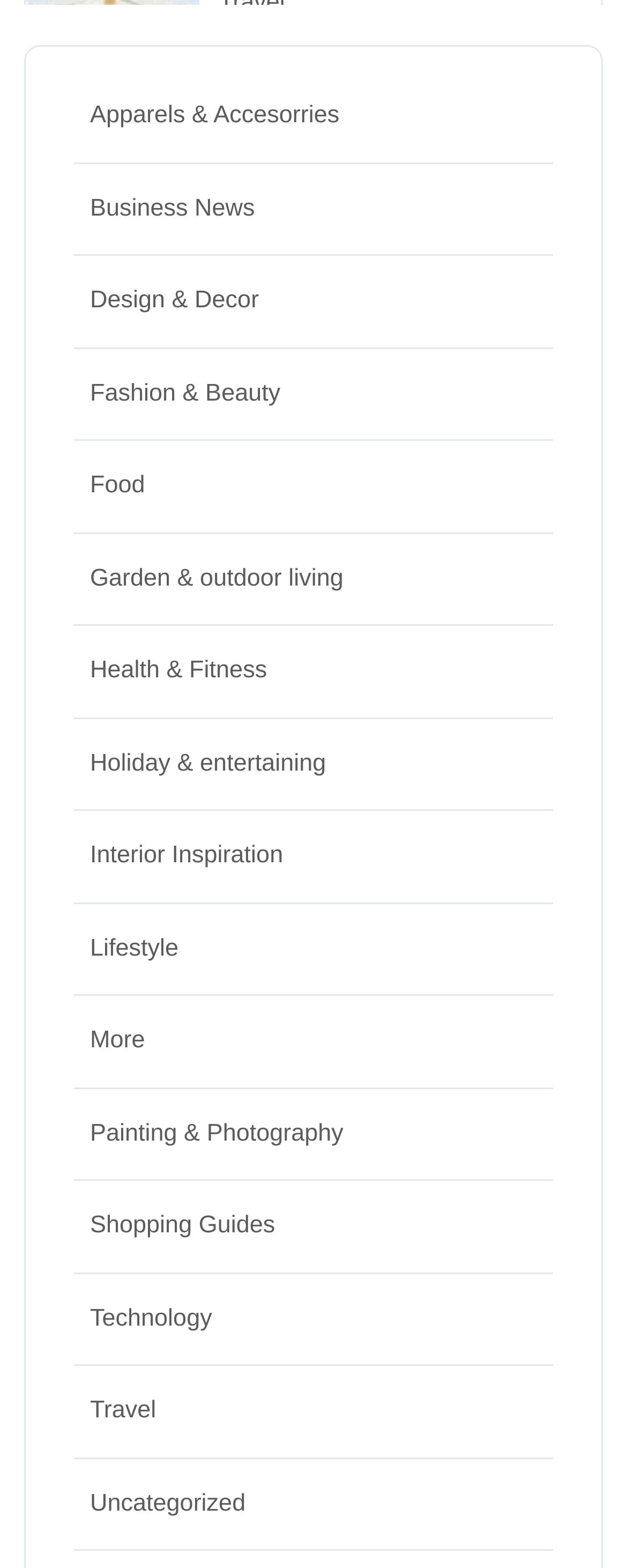Please identify the bounding box coordinates of the element I need to click to follow this instruction: "Go to Facebook page".

None